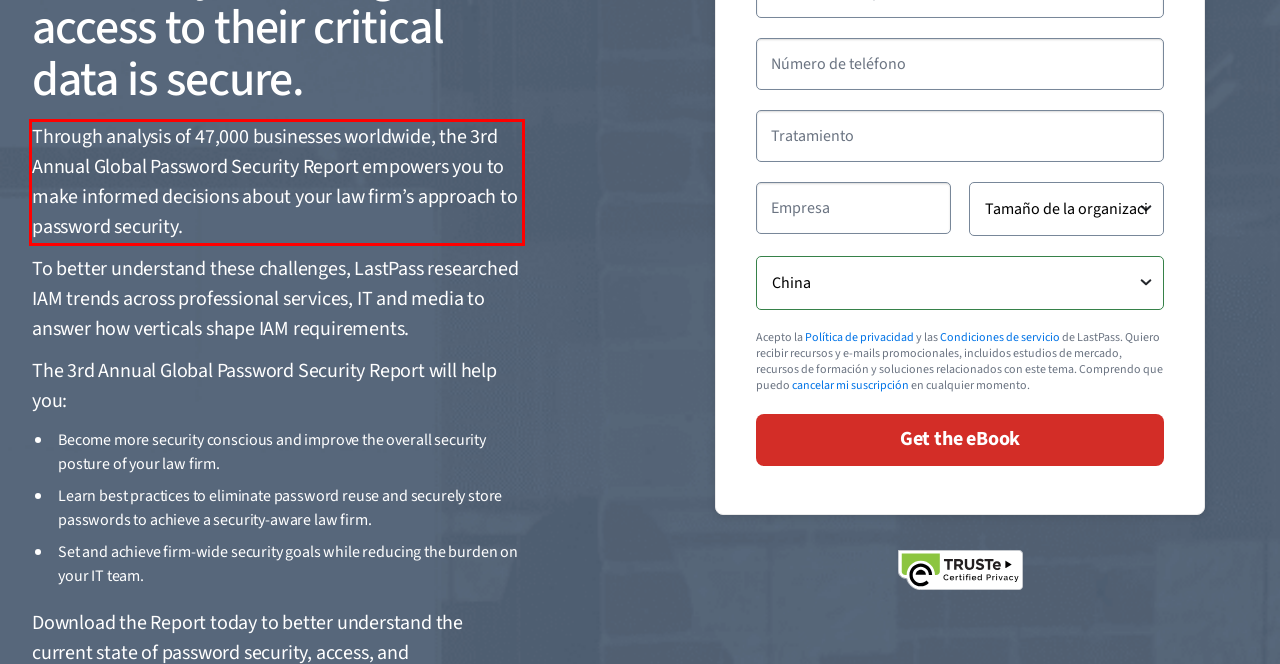Please identify and extract the text content from the UI element encased in a red bounding box on the provided webpage screenshot.

Through analysis of 47,000 businesses worldwide, the 3rd Annual Global Password Security Report empowers you to make informed decisions about your law firm’s approach to password security.